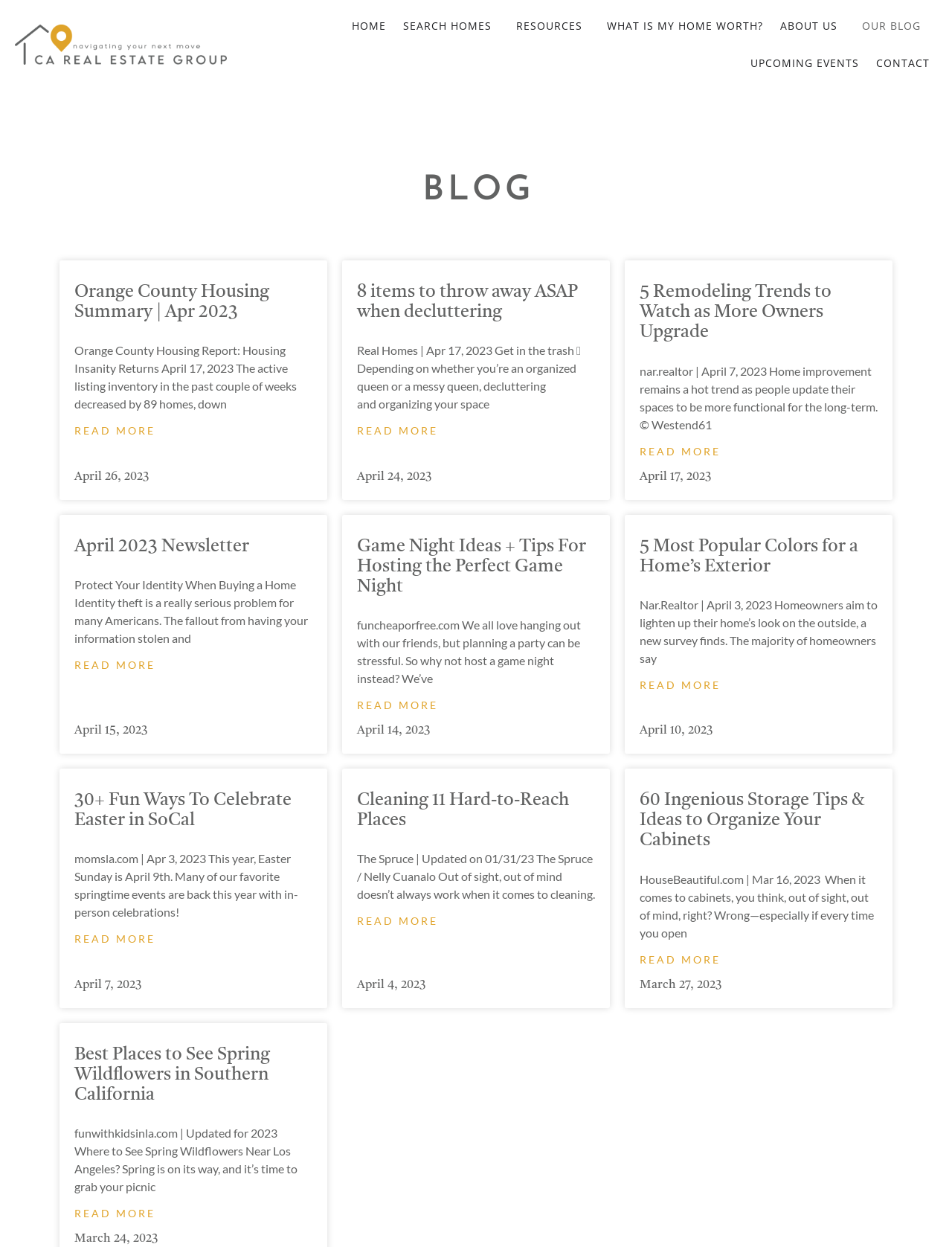Give a detailed account of the webpage's layout and content.

This webpage is a blog page from CA REAL ESTATE GROUP, displaying a collection of articles and news related to real estate, home decor, and lifestyle. 

At the top of the page, there is a navigation menu with links to "HOME", "SEARCH HOMES", "RESOURCES", "WHAT IS MY HOME WORTH?", "ABOUT US", "OUR BLOG", "UPCOMING EVENTS", and "CONTACT". 

Below the navigation menu, there is a heading "BLOG" that spans across the top of the page. 

The main content of the page is divided into 12 articles, each with a heading, a brief summary, and a "READ MORE" link. The articles are arranged in three columns, with four articles in each column. 

The articles cover a range of topics, including Orange County housing reports, home decor and remodeling trends, game night ideas, Easter celebrations in Southern California, and storage tips for organizing cabinets. Each article has a date stamp, ranging from March 16, 2023, to April 26, 2023. 

The articles are arranged in a grid-like structure, with each article positioned below the previous one in its column. The headings of the articles are in a larger font size than the summary text, and the "READ MORE" links are positioned at the bottom of each article.